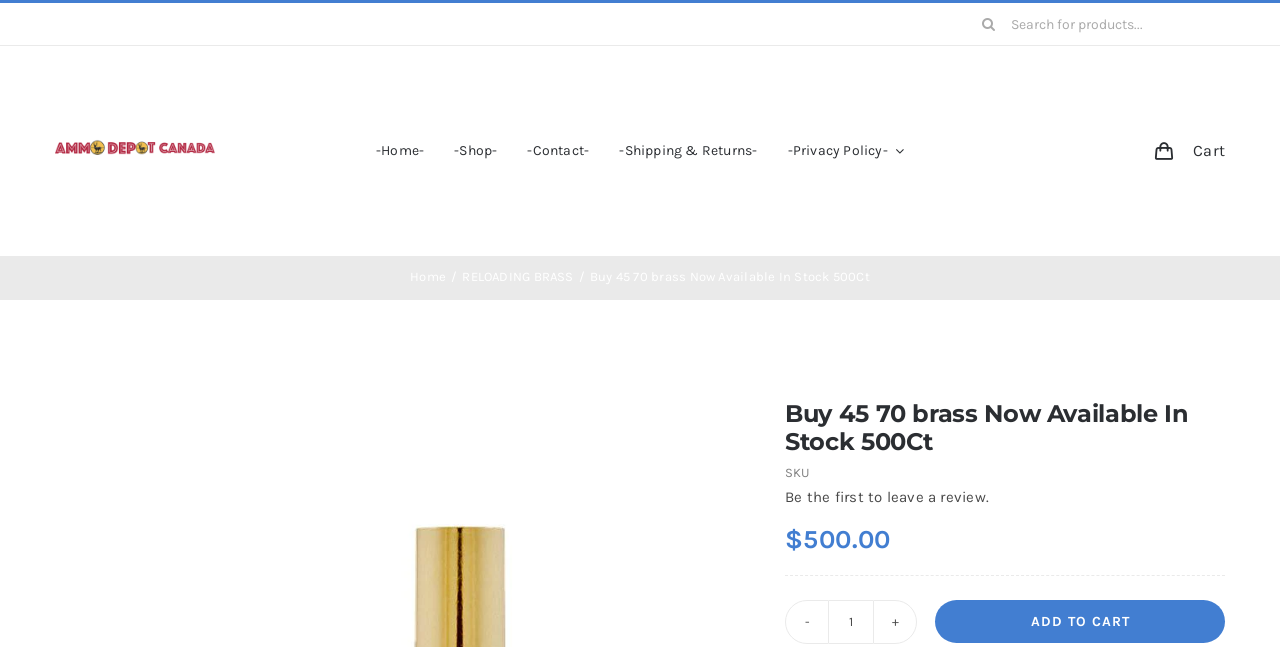Provide the bounding box coordinates of the UI element that matches the description: "aria-label="Search" value=""".

[0.756, 0.005, 0.789, 0.07]